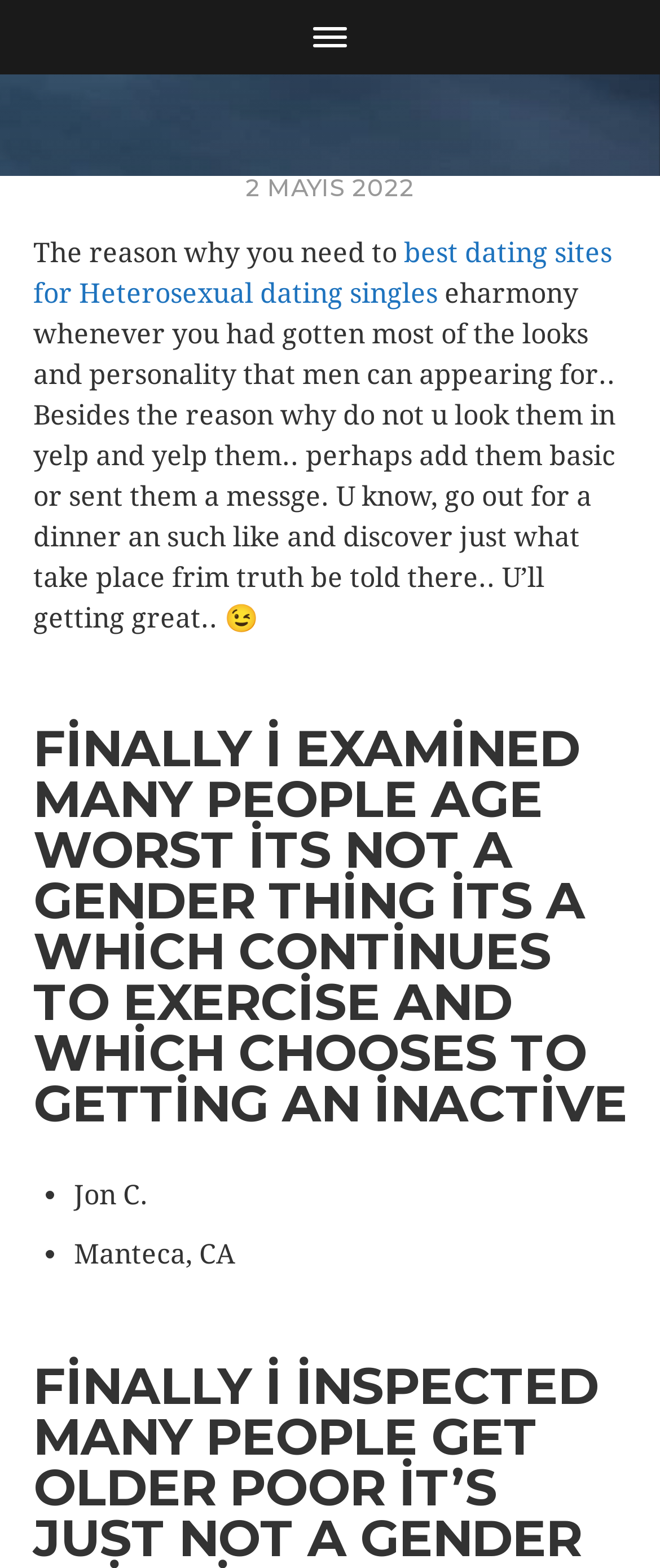Who is the author of the comment?
Look at the image and respond with a single word or a short phrase.

Jon C.